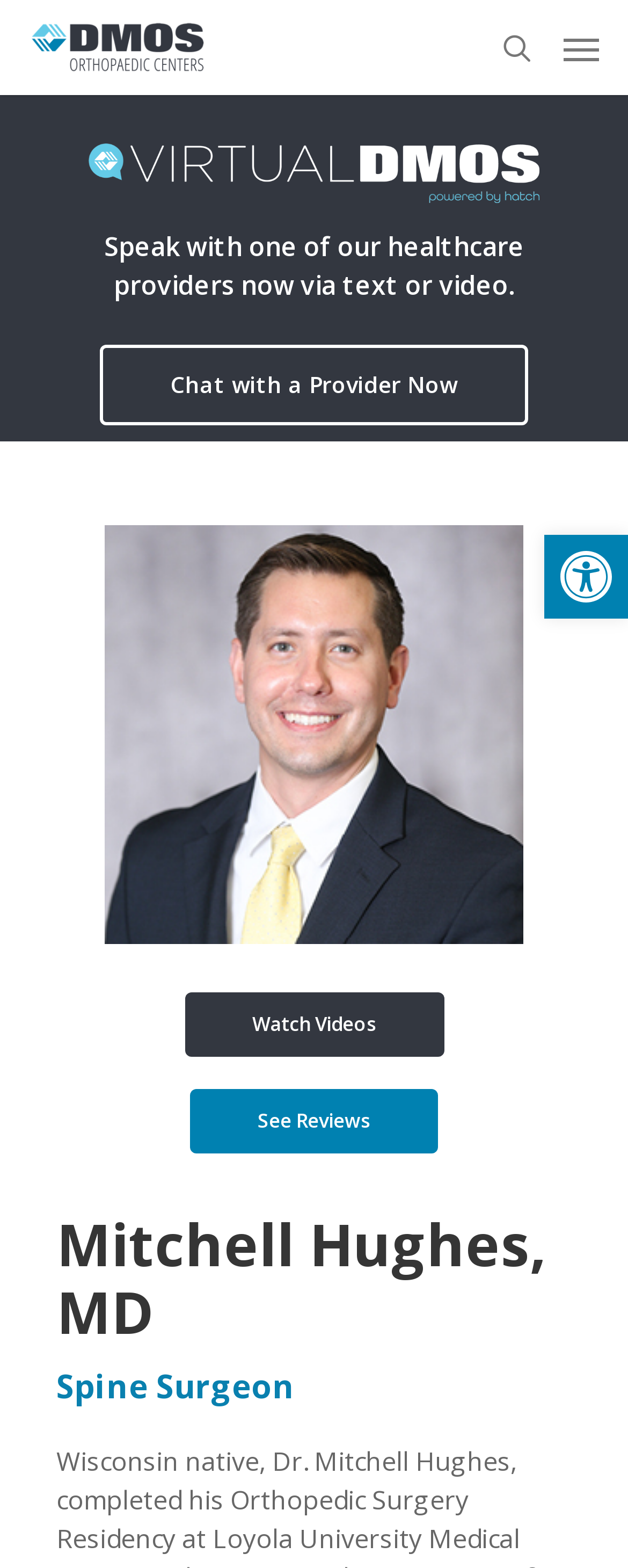What is the name of the healthcare provider?
Please respond to the question with a detailed and informative answer.

I found the name 'Mitchell Hughes, MD' in the heading element with bounding box coordinates [0.09, 0.772, 0.88, 0.859], which suggests that it is the name of the healthcare provider.